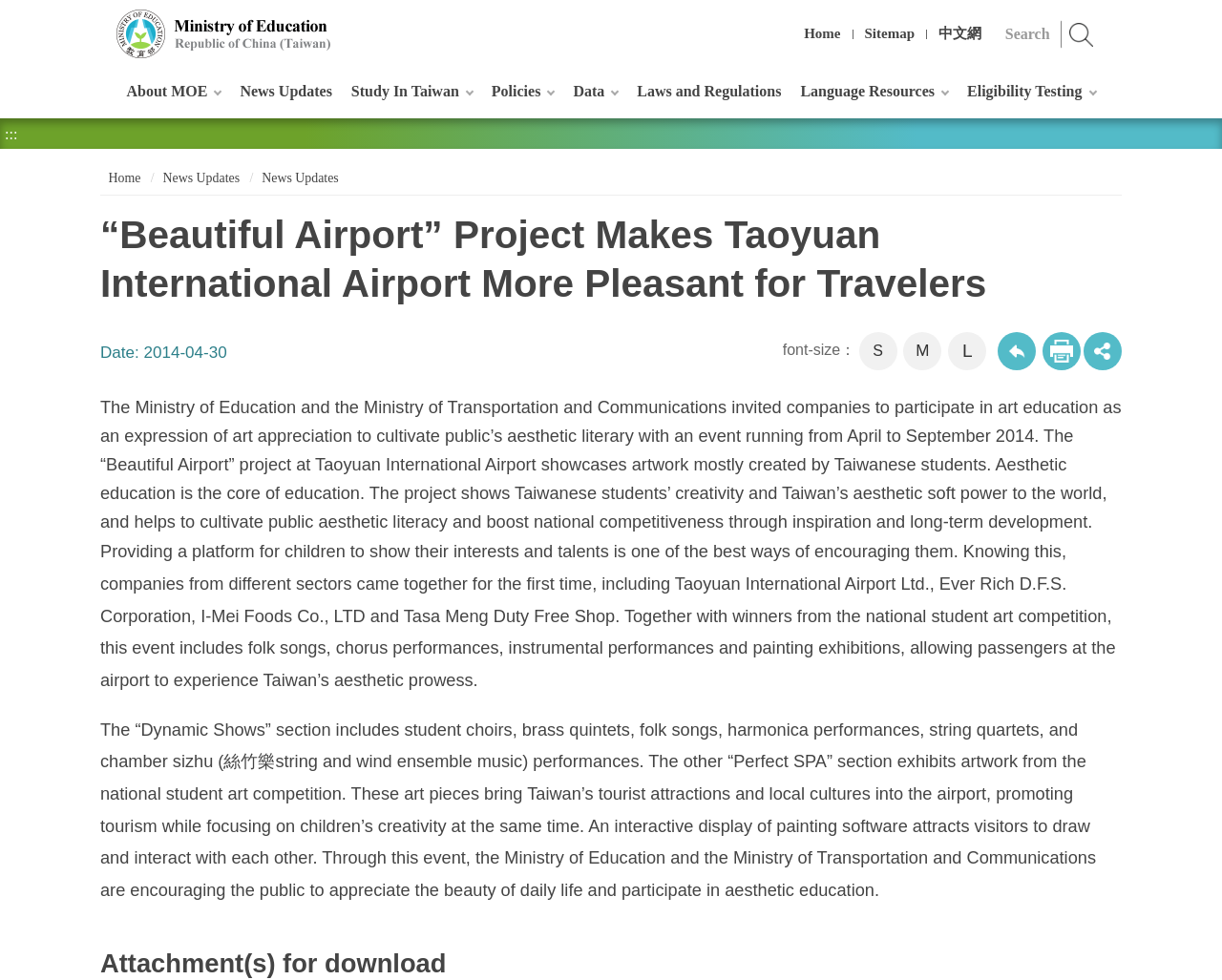Please specify the bounding box coordinates of the region to click in order to perform the following instruction: "Learn about the Ministry of Education".

[0.094, 0.008, 0.273, 0.061]